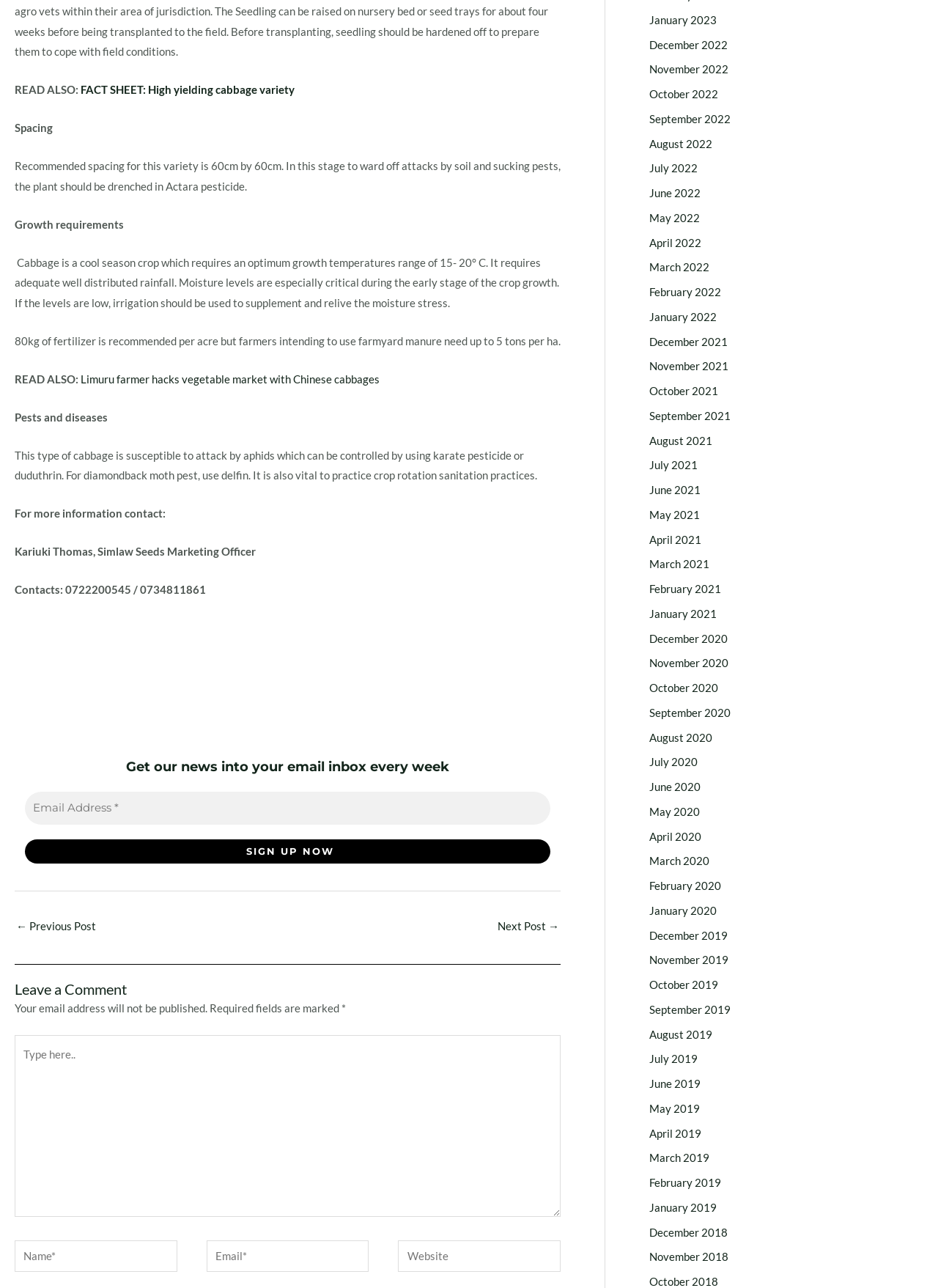Specify the bounding box coordinates of the area to click in order to execute this command: 'View previous post'. The coordinates should consist of four float numbers ranging from 0 to 1, and should be formatted as [left, top, right, bottom].

[0.017, 0.71, 0.102, 0.73]